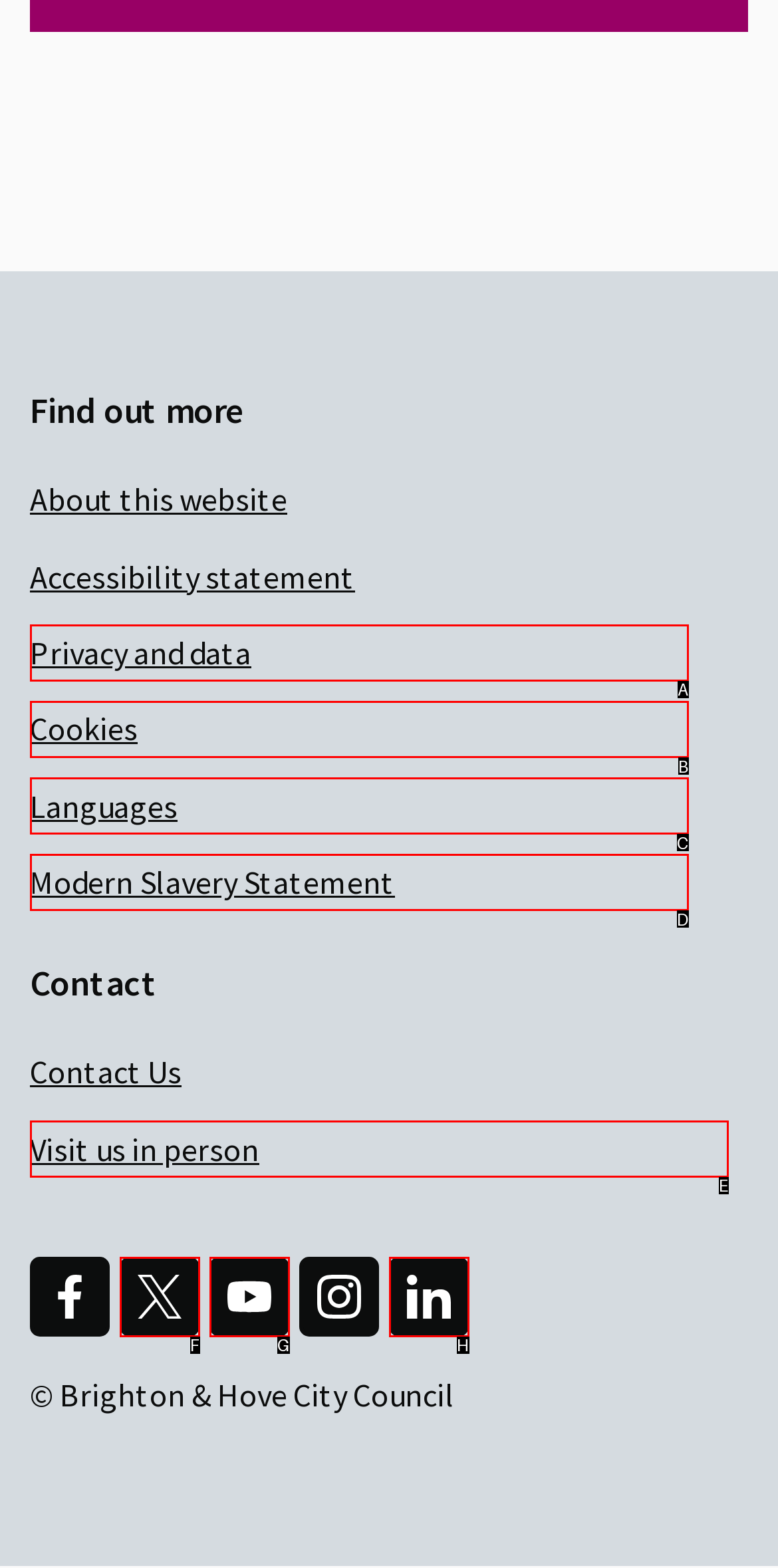From the options provided, determine which HTML element best fits the description: Apps & Software. Answer with the correct letter.

None